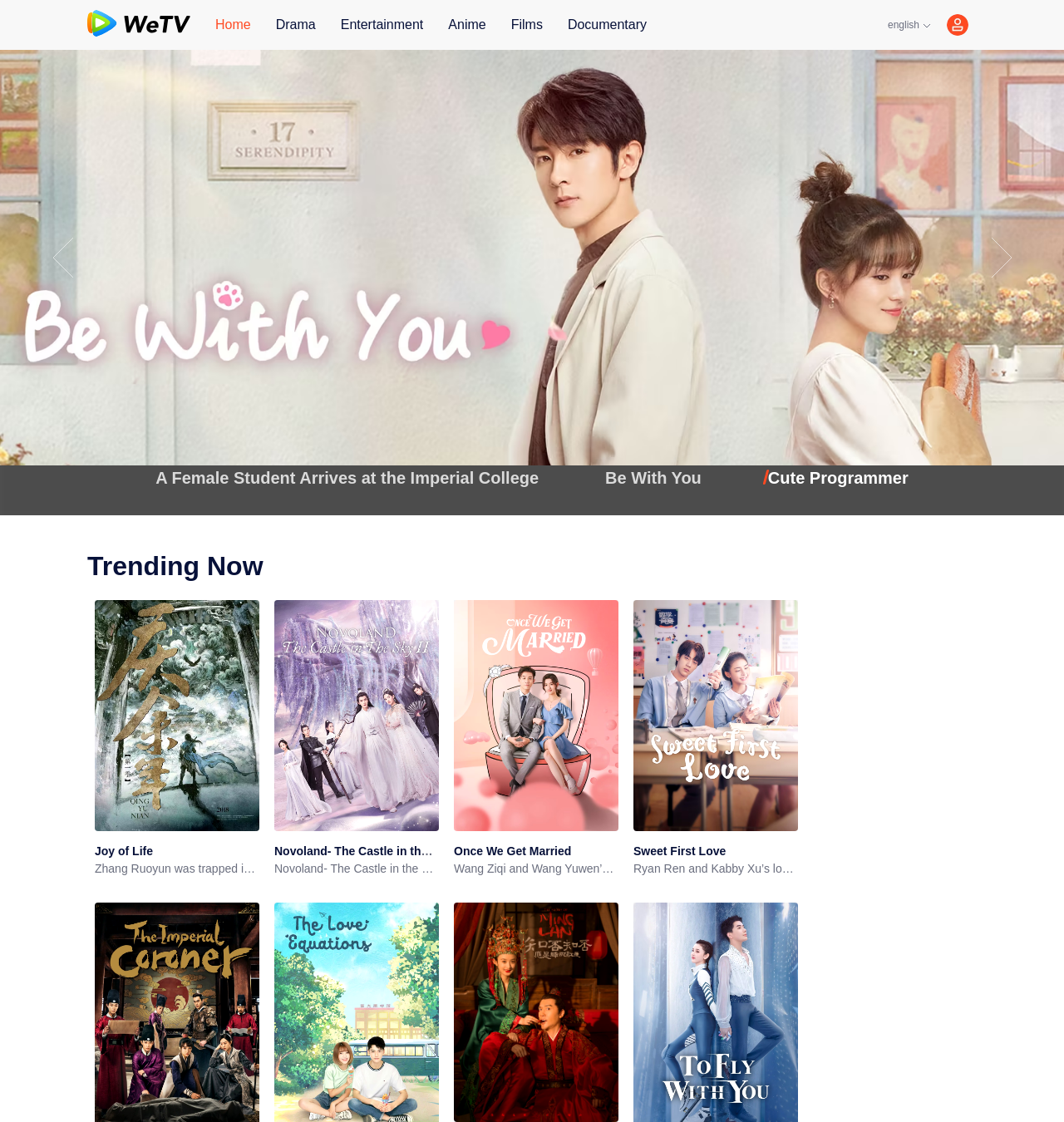How many images are there on the webpage?
Refer to the screenshot and answer in one word or phrase.

9